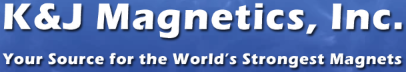What is the tagline of K&J Magnetics, Inc.?
Using the screenshot, give a one-word or short phrase answer.

Your Source for the World's Strongest Magnets